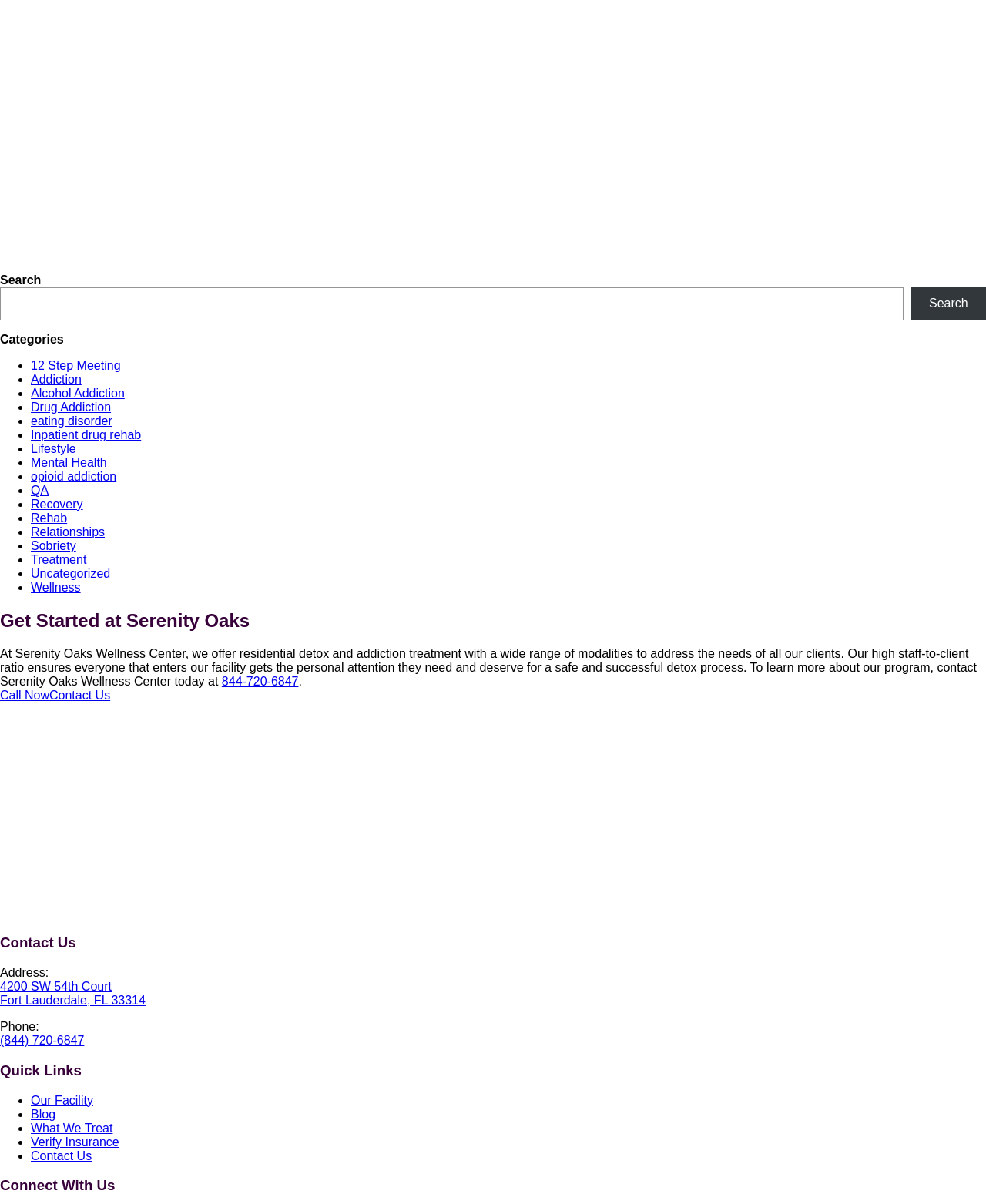Please examine the image and answer the question with a detailed explanation:
What is the address of Serenity Oaks?

The address can be found in the 'Contact Us' section at the bottom of the webpage.